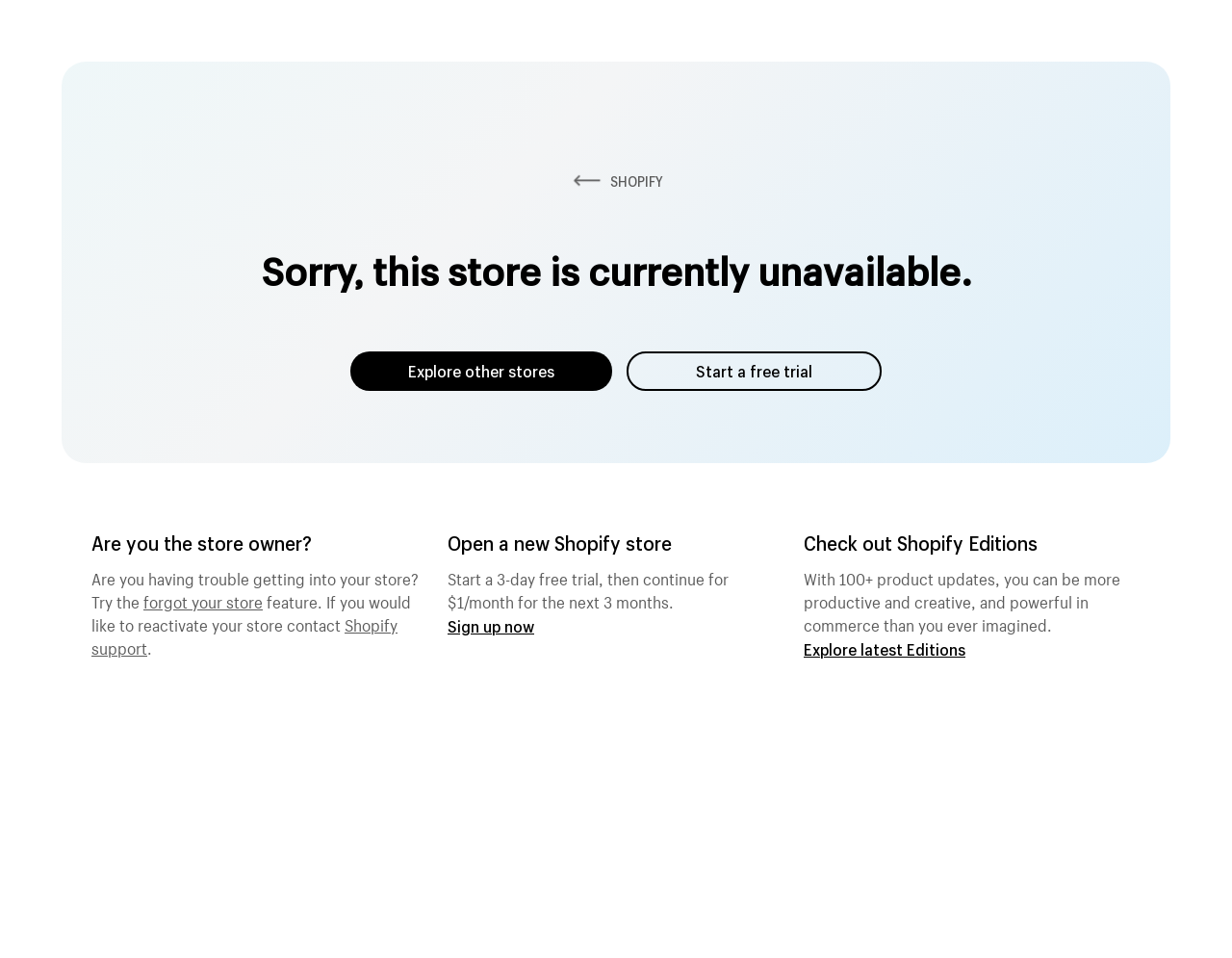Using the provided element description: "Start a free trial", identify the bounding box coordinates. The coordinates should be four floats between 0 and 1 in the order [left, top, right, bottom].

[0.509, 0.366, 0.716, 0.408]